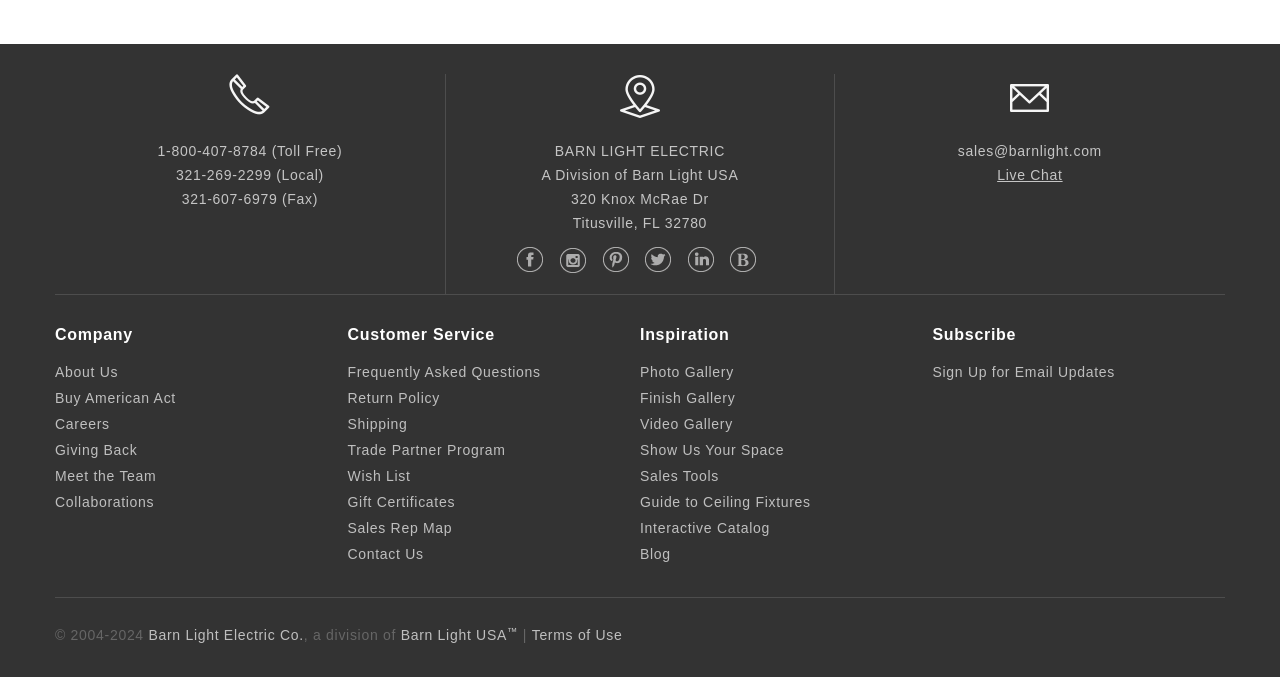Determine the bounding box coordinates of the area to click in order to meet this instruction: "Learn about the company".

[0.043, 0.538, 0.092, 0.561]